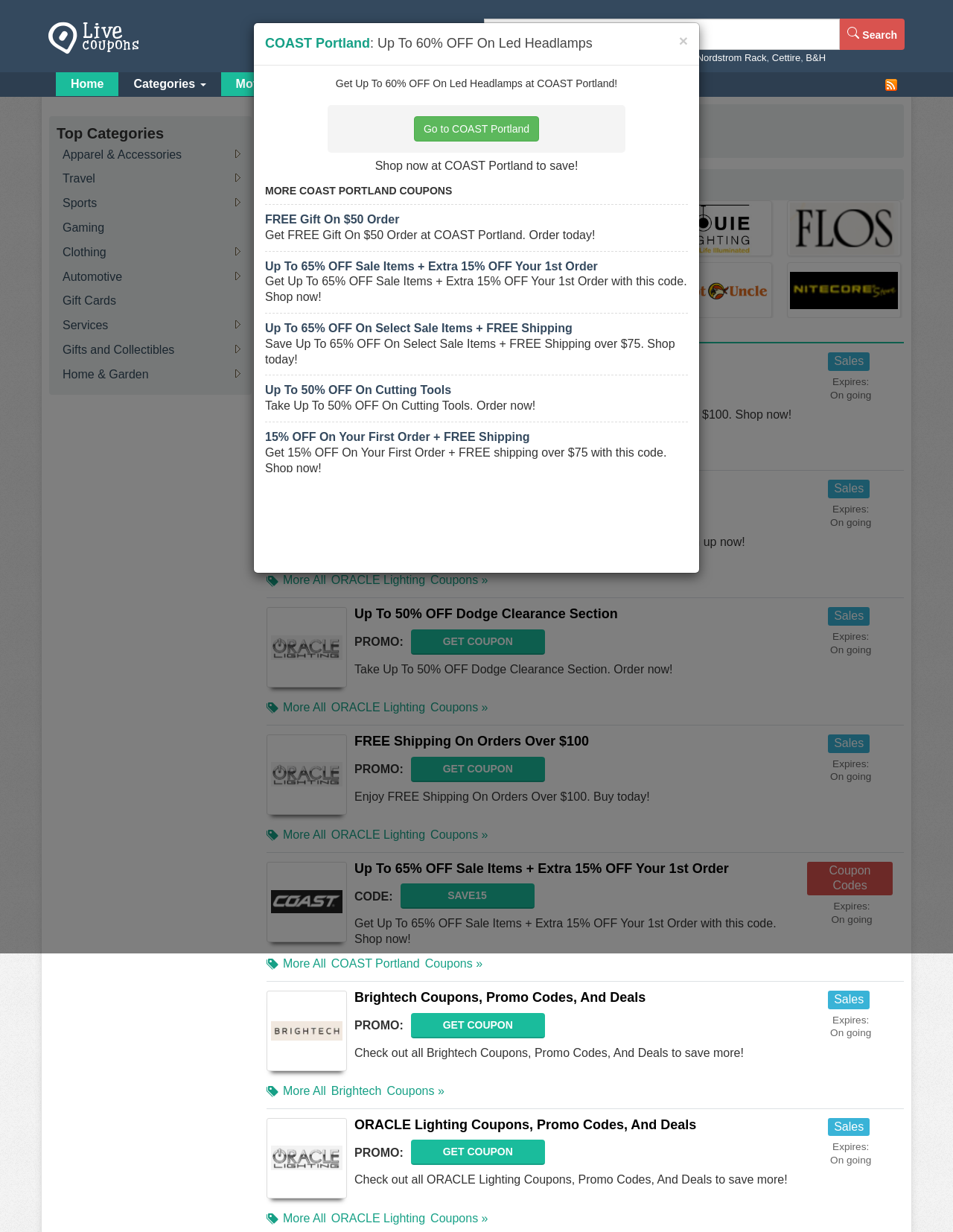Use a single word or phrase to answer the question:
What is the purpose of the search box?

Search keyword